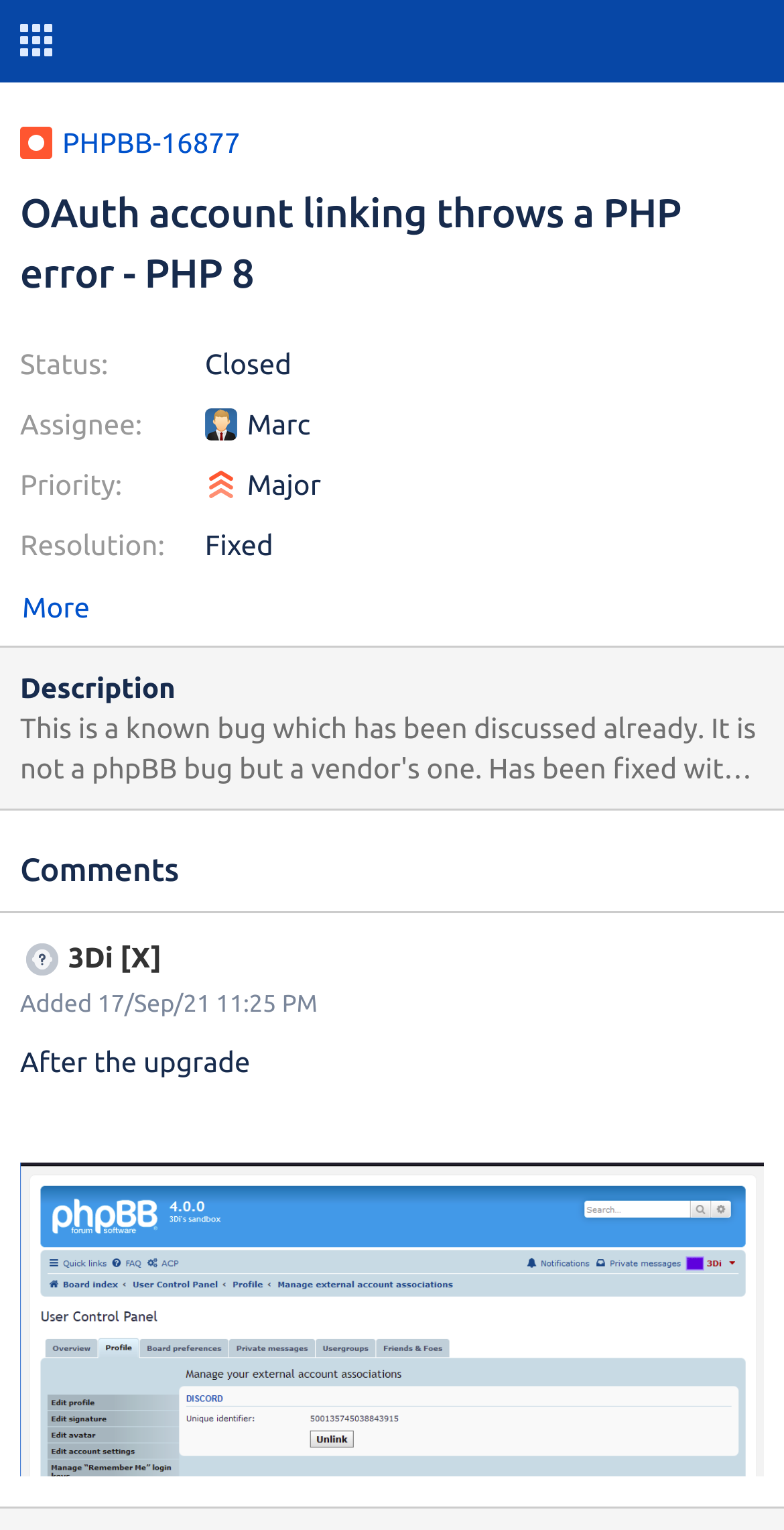Who is the assignee of the issue?
Using the screenshot, give a one-word or short phrase answer.

Marc